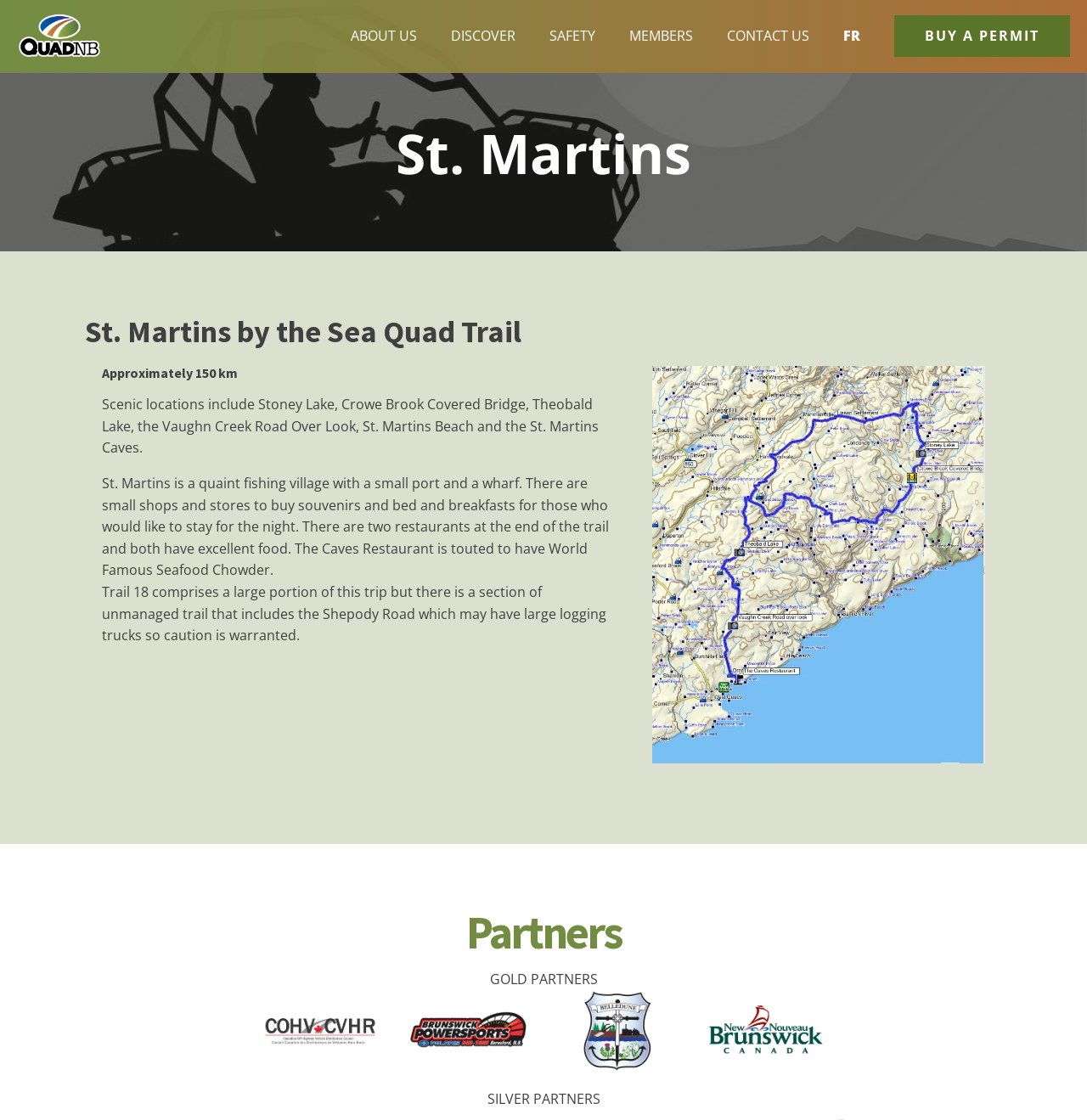What is the name of the restaurant touted to have World Famous Seafood Chowder?
Refer to the screenshot and answer in one word or phrase.

The Caves Restaurant